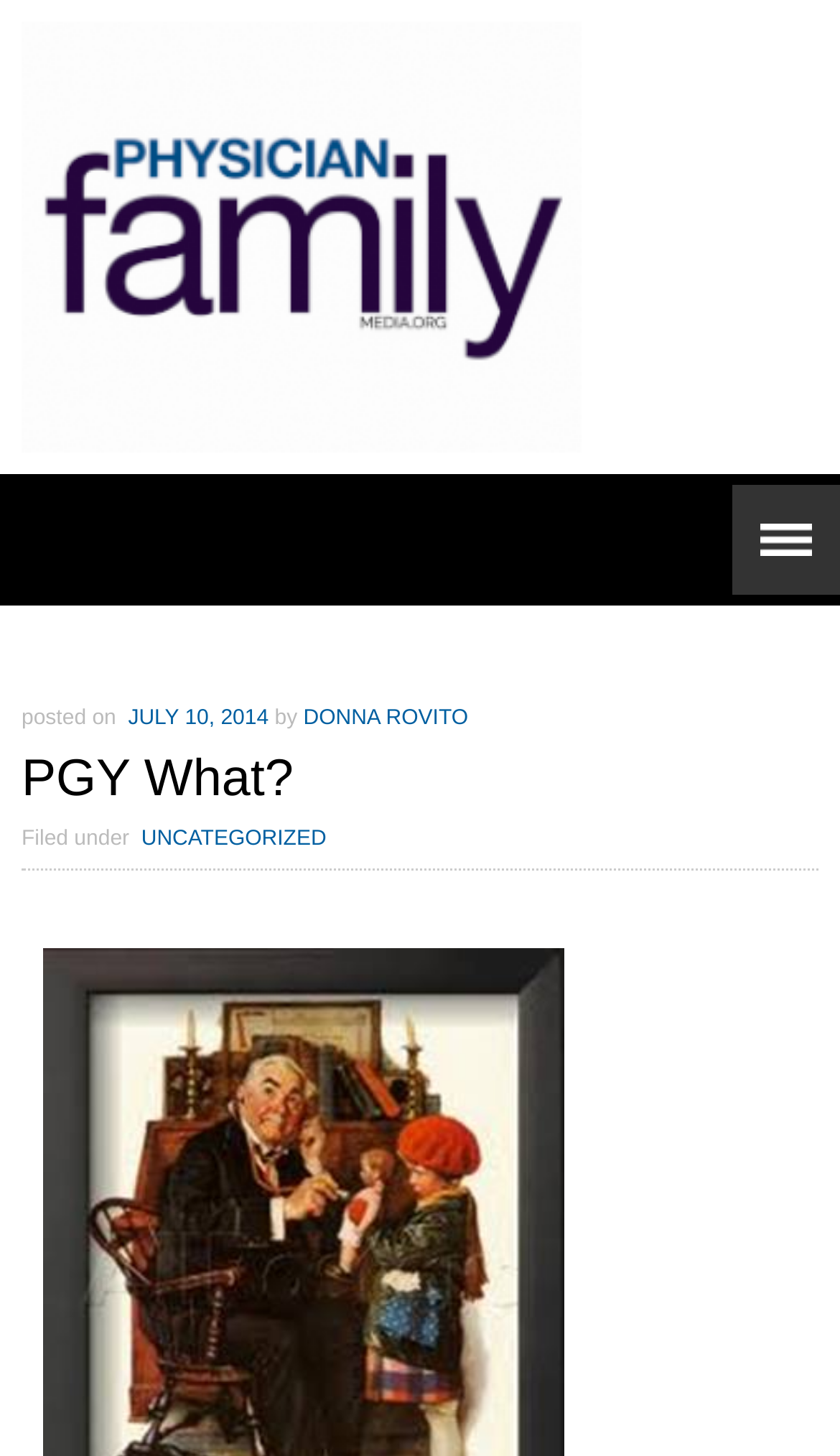Could you please study the image and provide a detailed answer to the question:
What category is the post filed under?

The link 'UNCATEGORIZED' is located next to the text 'Filed under', which implies that it is the category under which the post is filed.